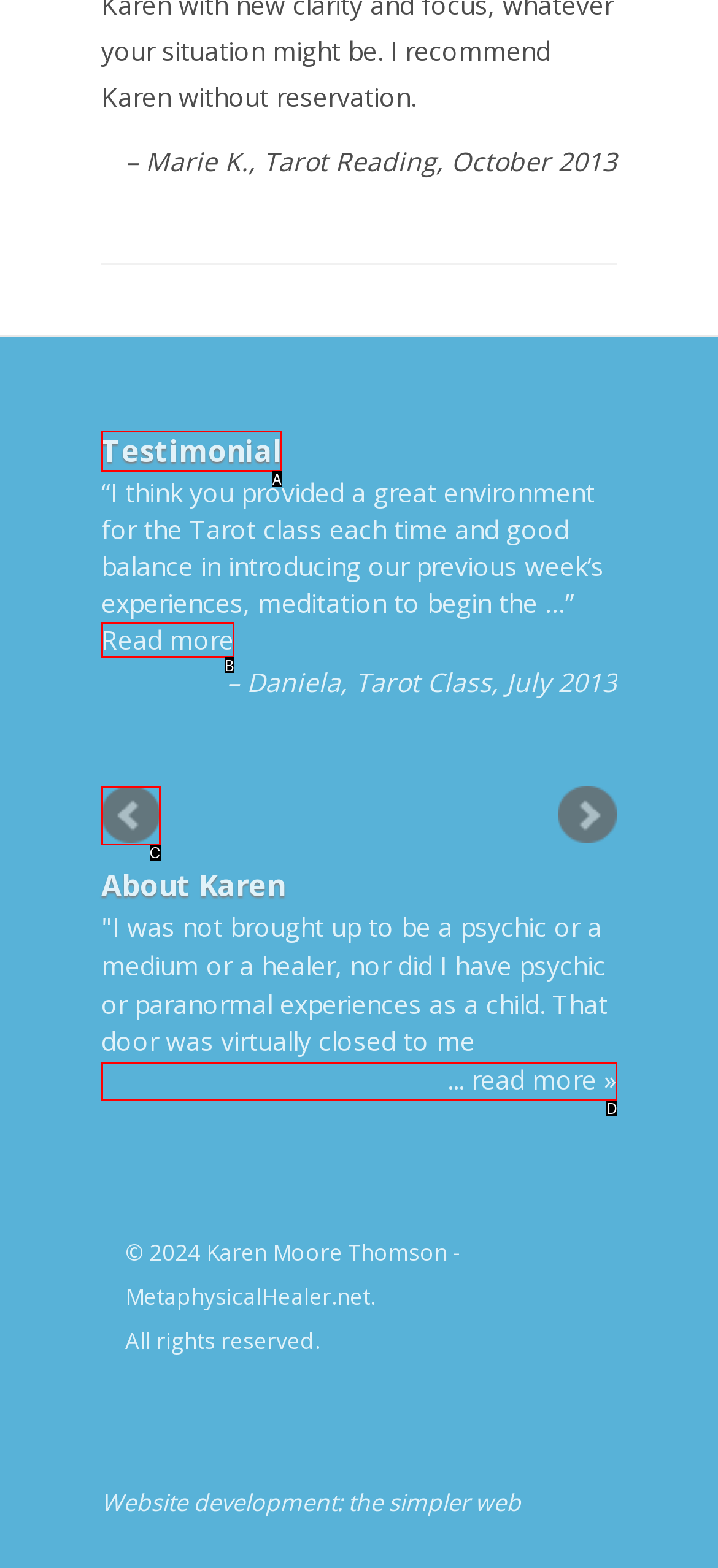Identify the HTML element that corresponds to the following description: Read more Provide the letter of the best matching option.

B